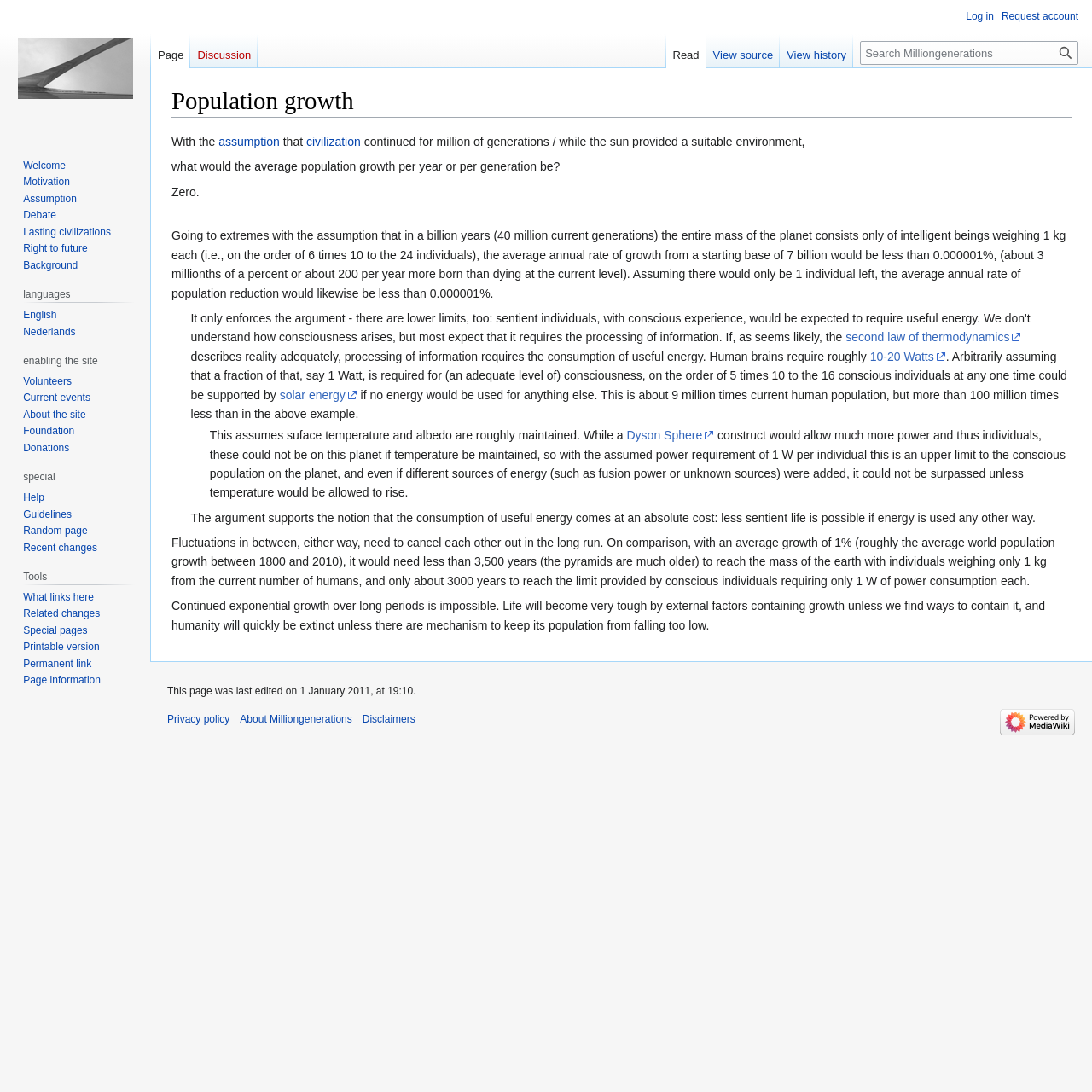What is the topic of the webpage?
From the image, respond with a single word or phrase.

Population growth